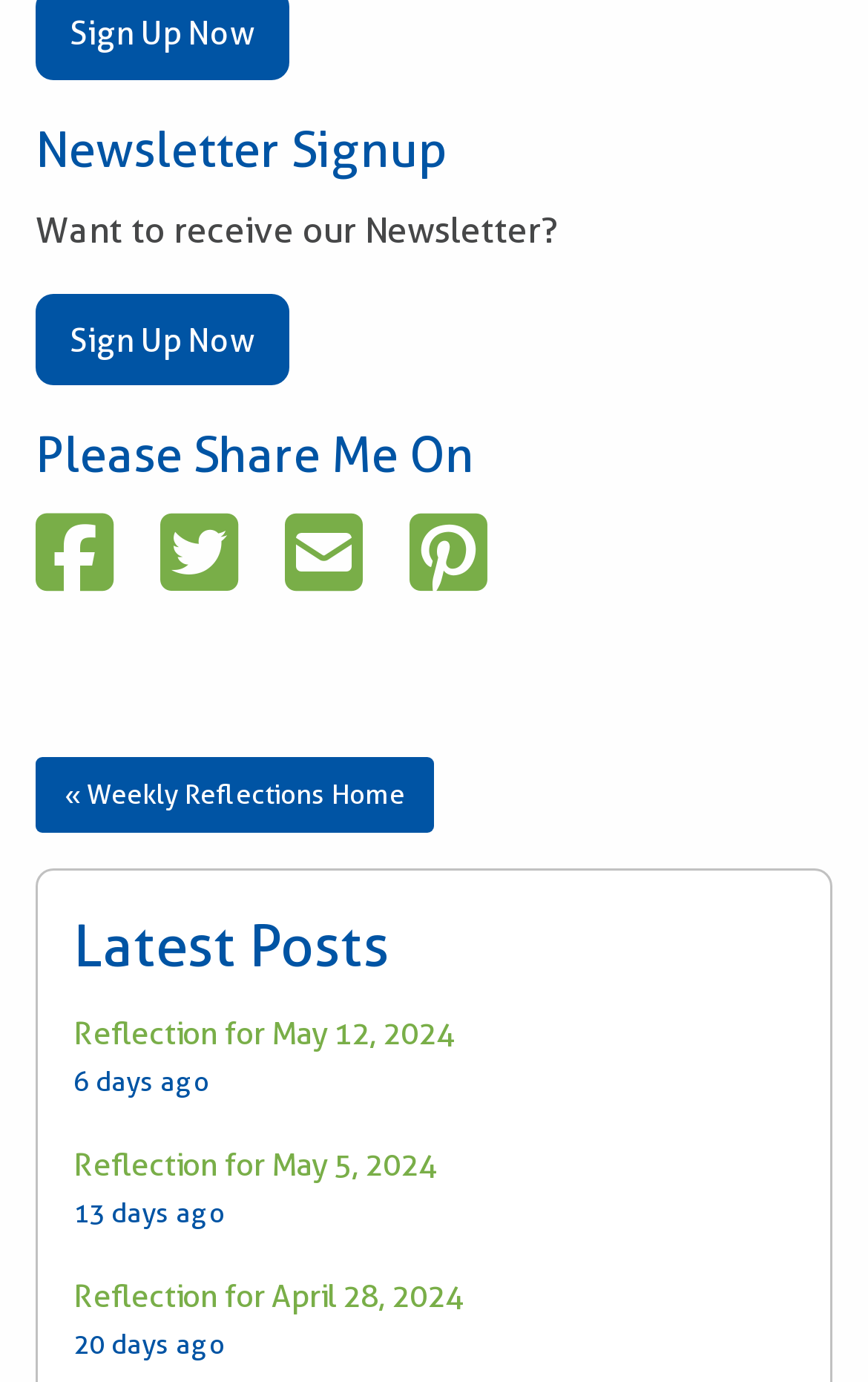Determine the bounding box for the UI element as described: "Reflection for May 12, 2024". The coordinates should be represented as four float numbers between 0 and 1, formatted as [left, top, right, bottom].

[0.085, 0.734, 0.523, 0.76]